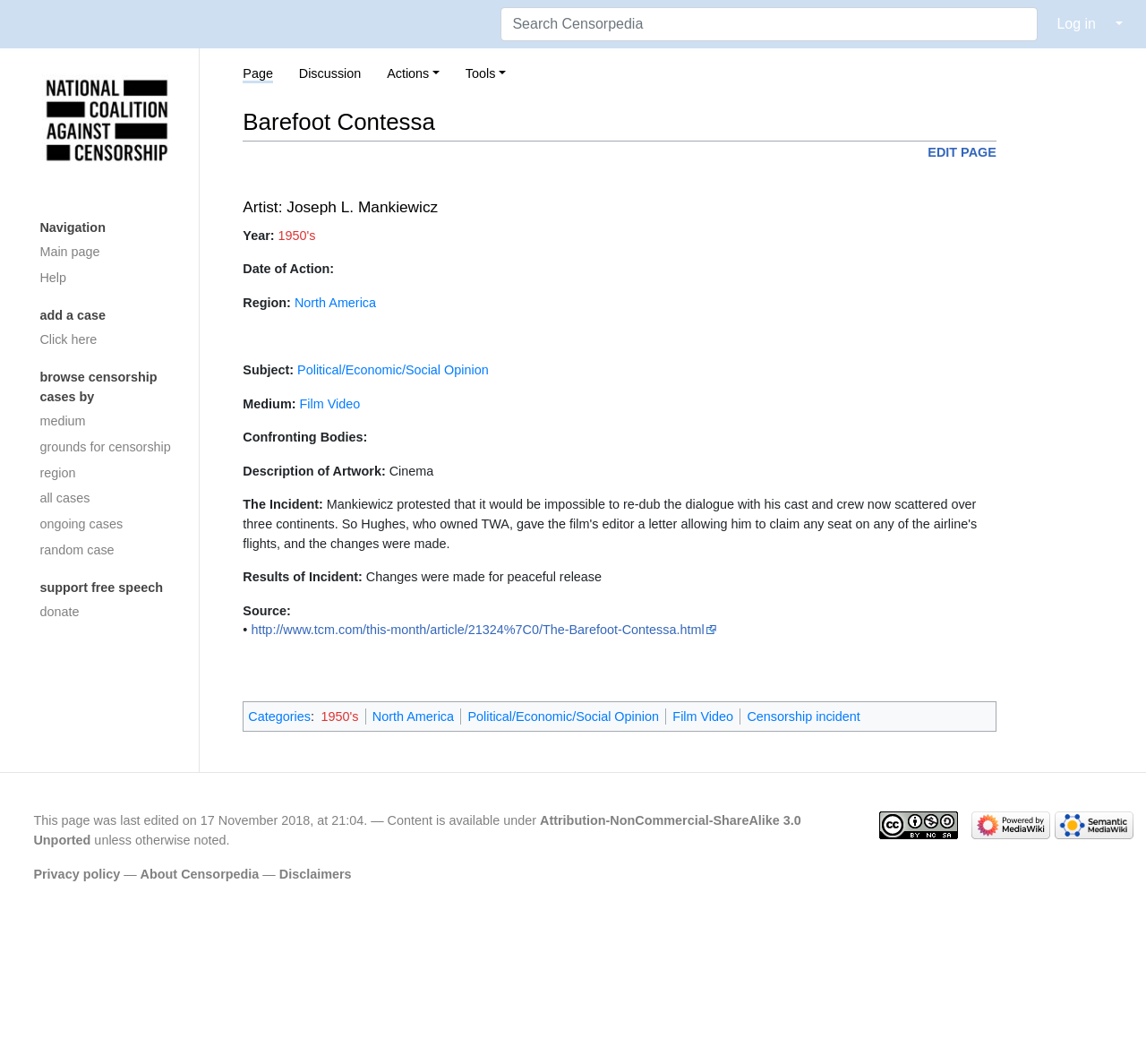Using the description "medium", predict the bounding box of the relevant HTML element.

[0.023, 0.385, 0.162, 0.408]